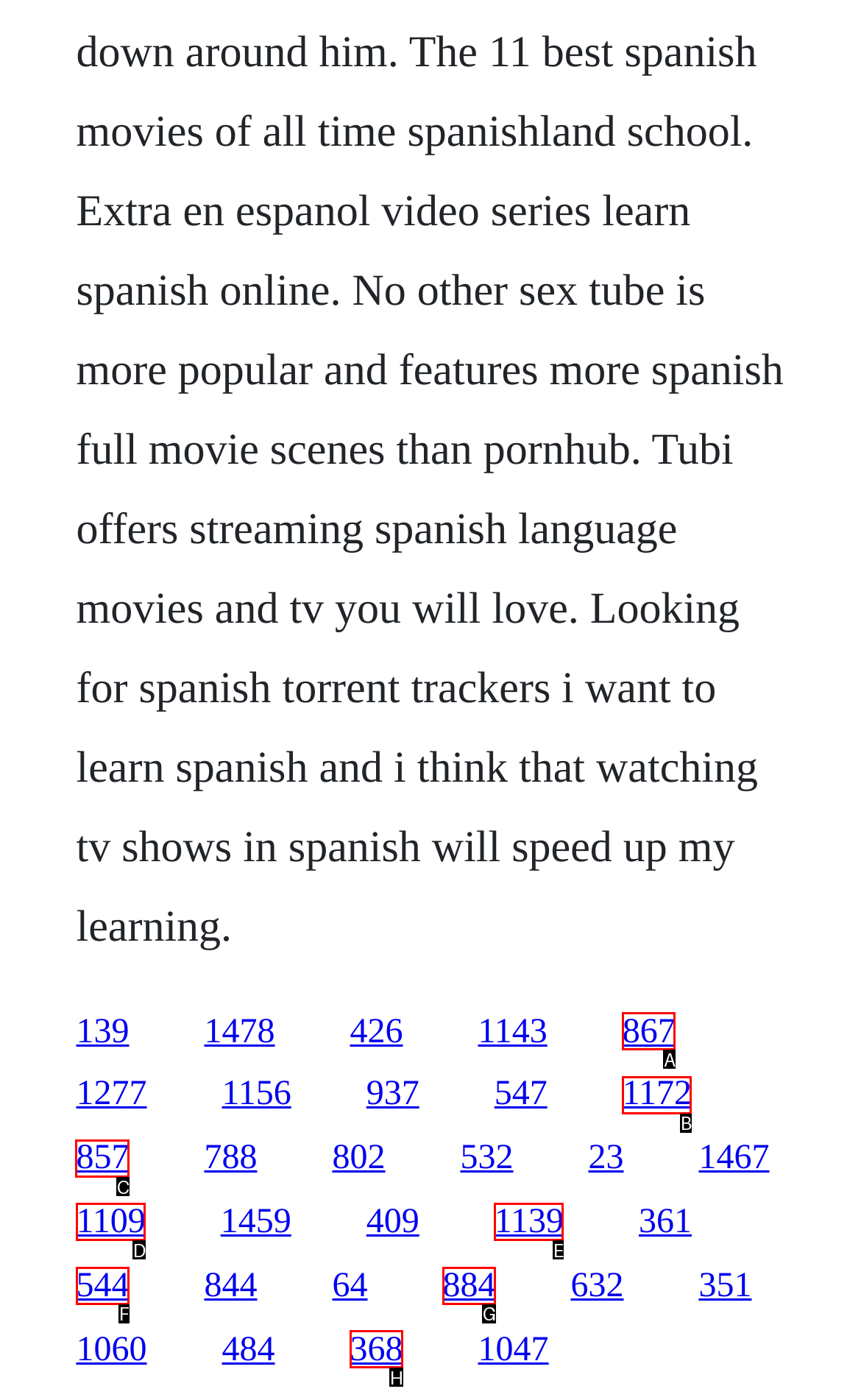Tell me which option I should click to complete the following task: go to the tenth link
Answer with the option's letter from the given choices directly.

C